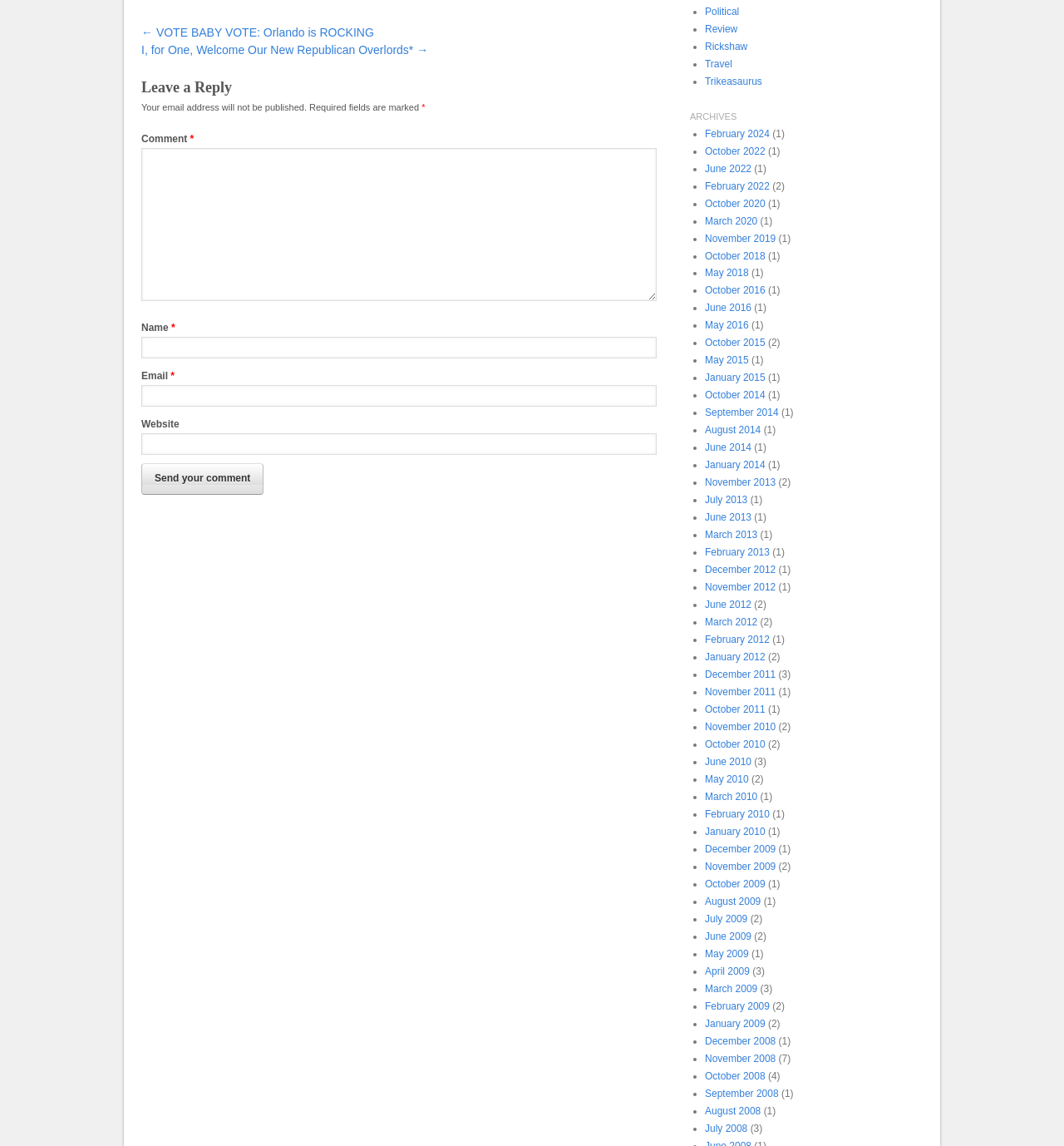Carefully examine the image and provide an in-depth answer to the question: What is the format of the archive links?

The format of the archive links is Month Year, as seen in the links such as 'February 2024', 'October 2022', and so on.